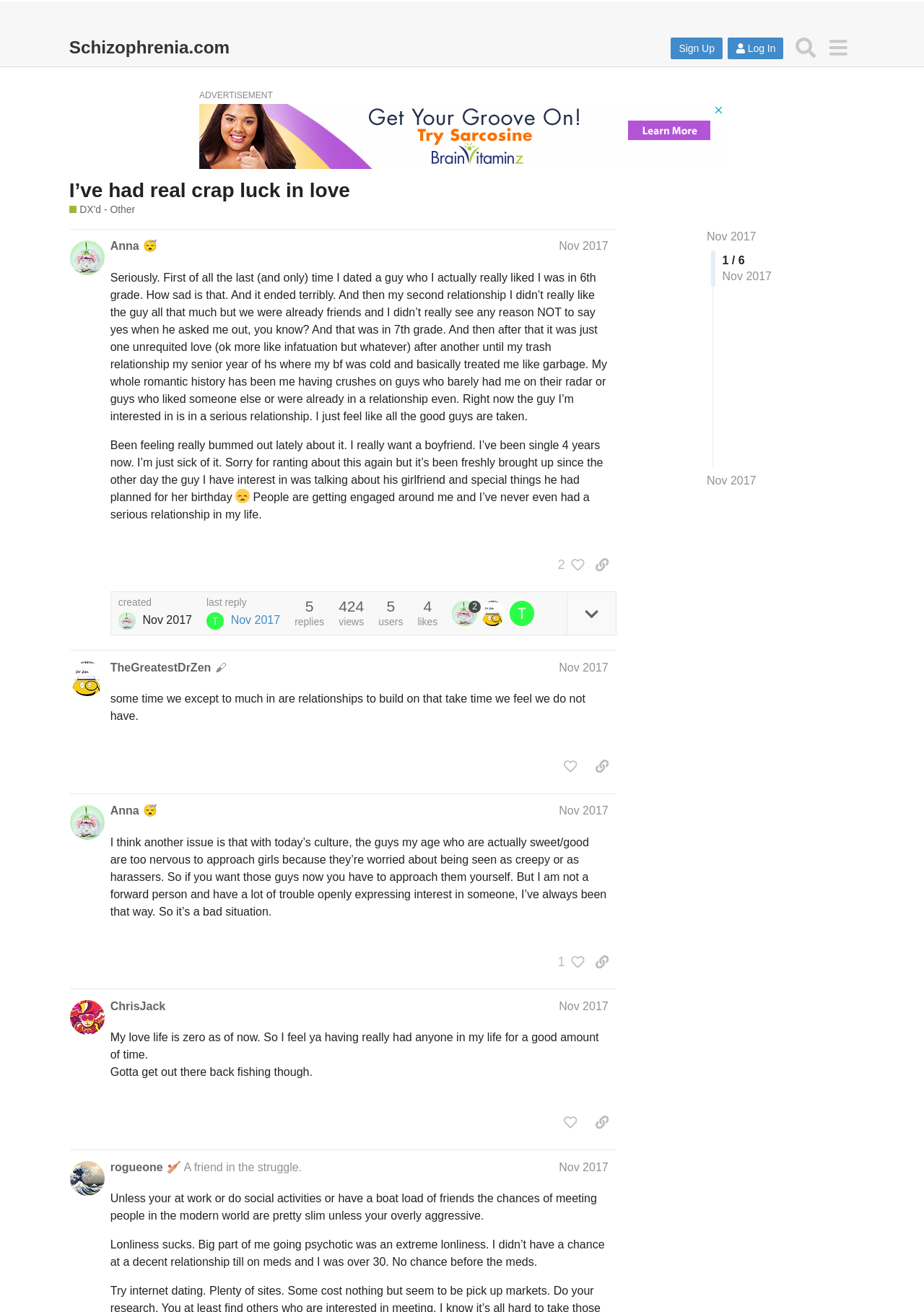What is the purpose of the 'copy a link to this post to clipboard' button?
Using the image provided, answer with just one word or phrase.

To share the post